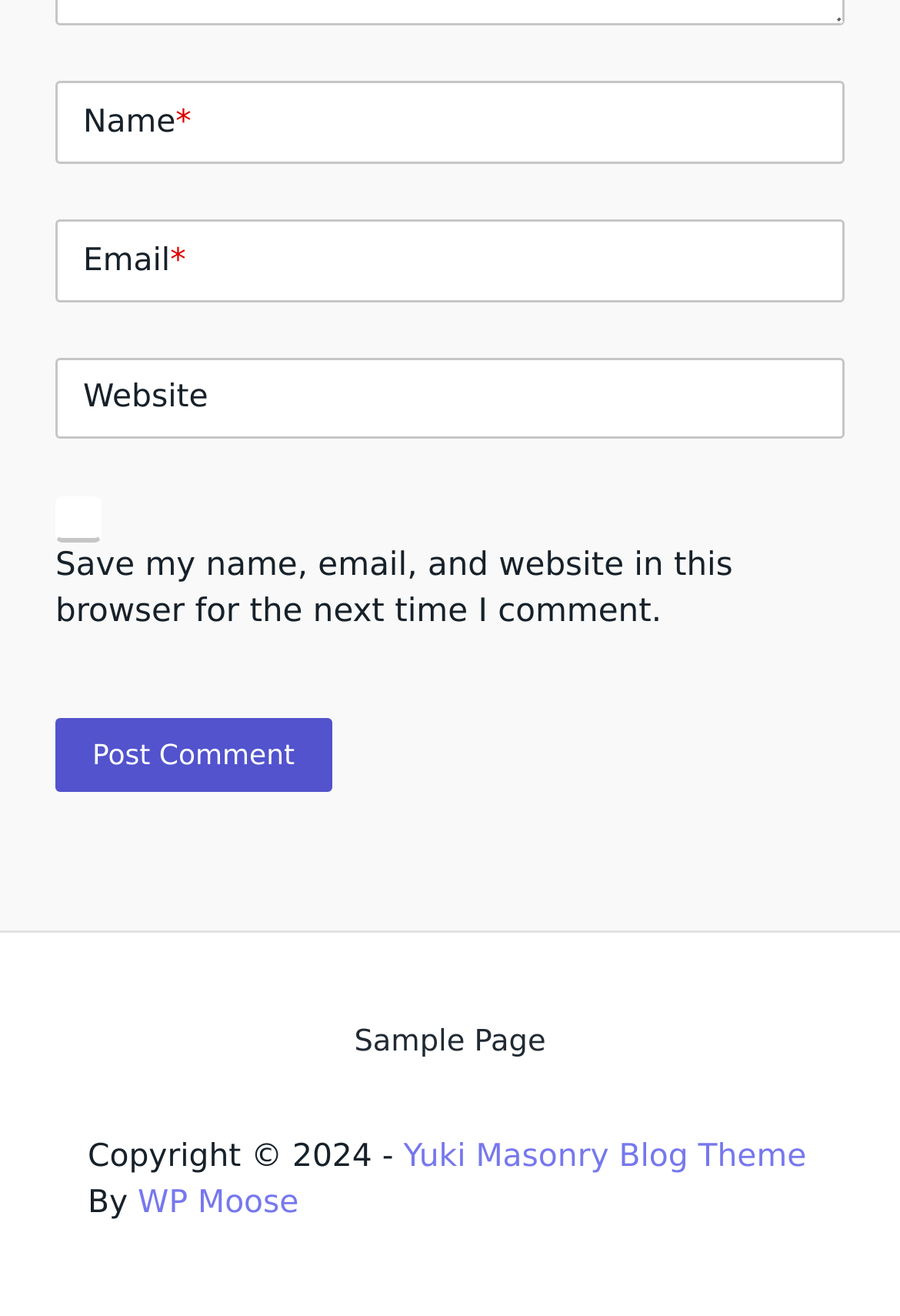Please mark the clickable region by giving the bounding box coordinates needed to complete this instruction: "Enter your name".

[0.062, 0.062, 0.938, 0.125]